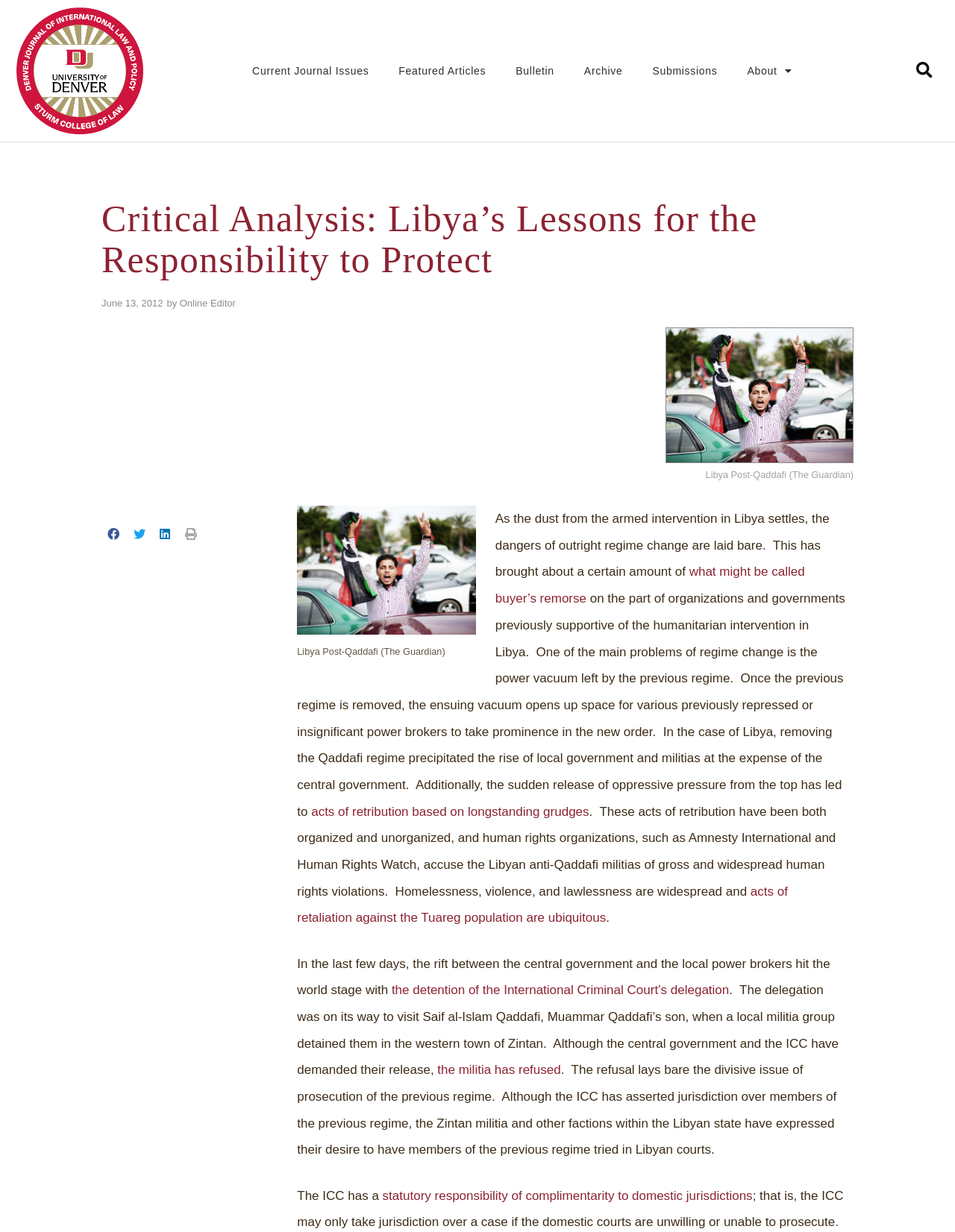Please determine the bounding box coordinates of the element to click in order to execute the following instruction: "Search for a keyword". The coordinates should be four float numbers between 0 and 1, specified as [left, top, right, bottom].

[0.943, 0.044, 0.993, 0.071]